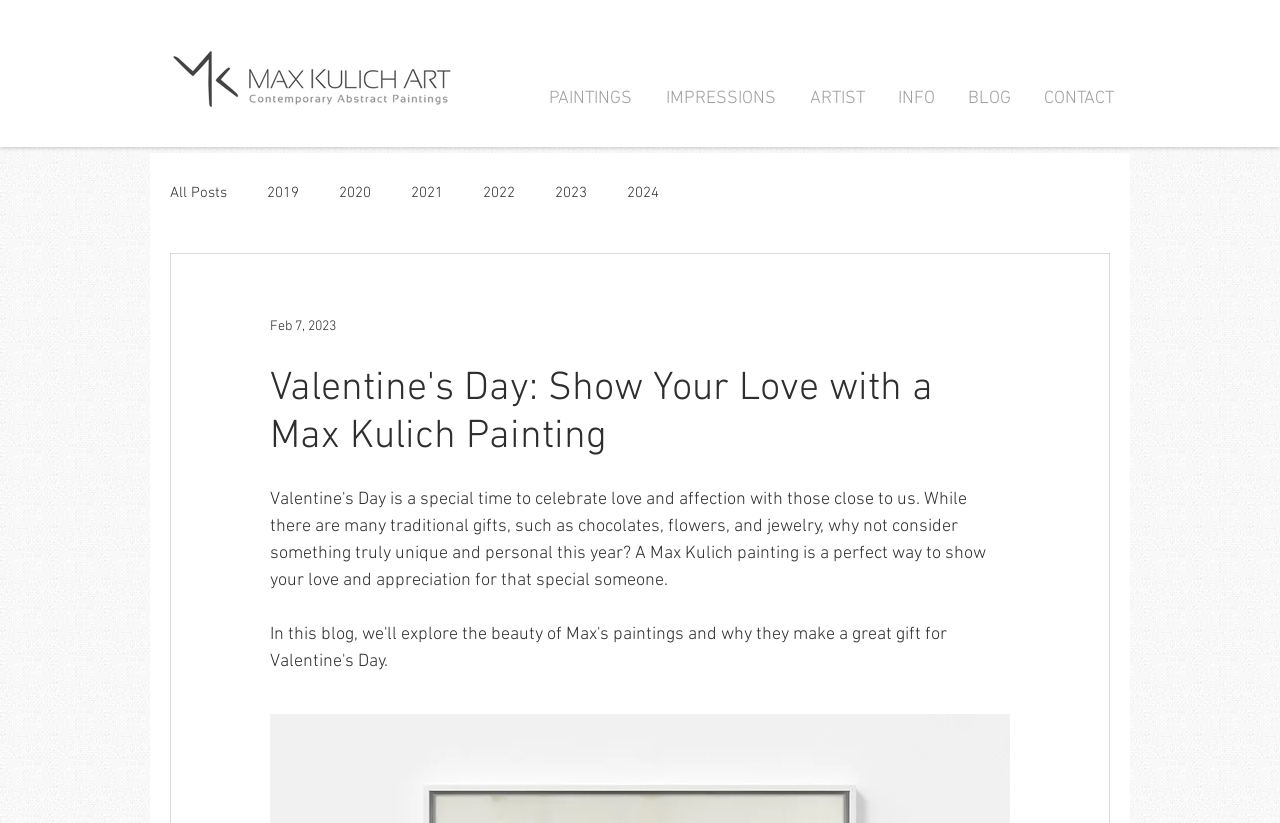Provide a thorough description of the webpage you see.

The webpage is about Valentine's Day and features a unique way to celebrate love and affection with a Max Kulich painting. At the top left corner, there is a logo image of MKart, which is a clickable link. To the right of the logo, there is a navigation menu with links to different sections of the website, including "PAINTINGS", "IMPRESSIONS", "ARTIST", "INFO", "BLOG", and "CONTACT".

Below the navigation menu, there is a secondary navigation menu related to the blog section, with links to "All Posts" and specific years from 2019 to 2024. Next to the blog navigation menu, there is a generic element displaying the date "Feb 7, 2023".

The main content of the webpage is headed by a title "Valentine's Day: Show Your Love with a Max Kulich Painting", which is prominently displayed in the middle of the page. The title is followed by a descriptive text that discusses the idea of celebrating Valentine's Day with a unique gift, such as a Max Kulich painting, instead of traditional gifts like chocolates, flowers, and jewelry.